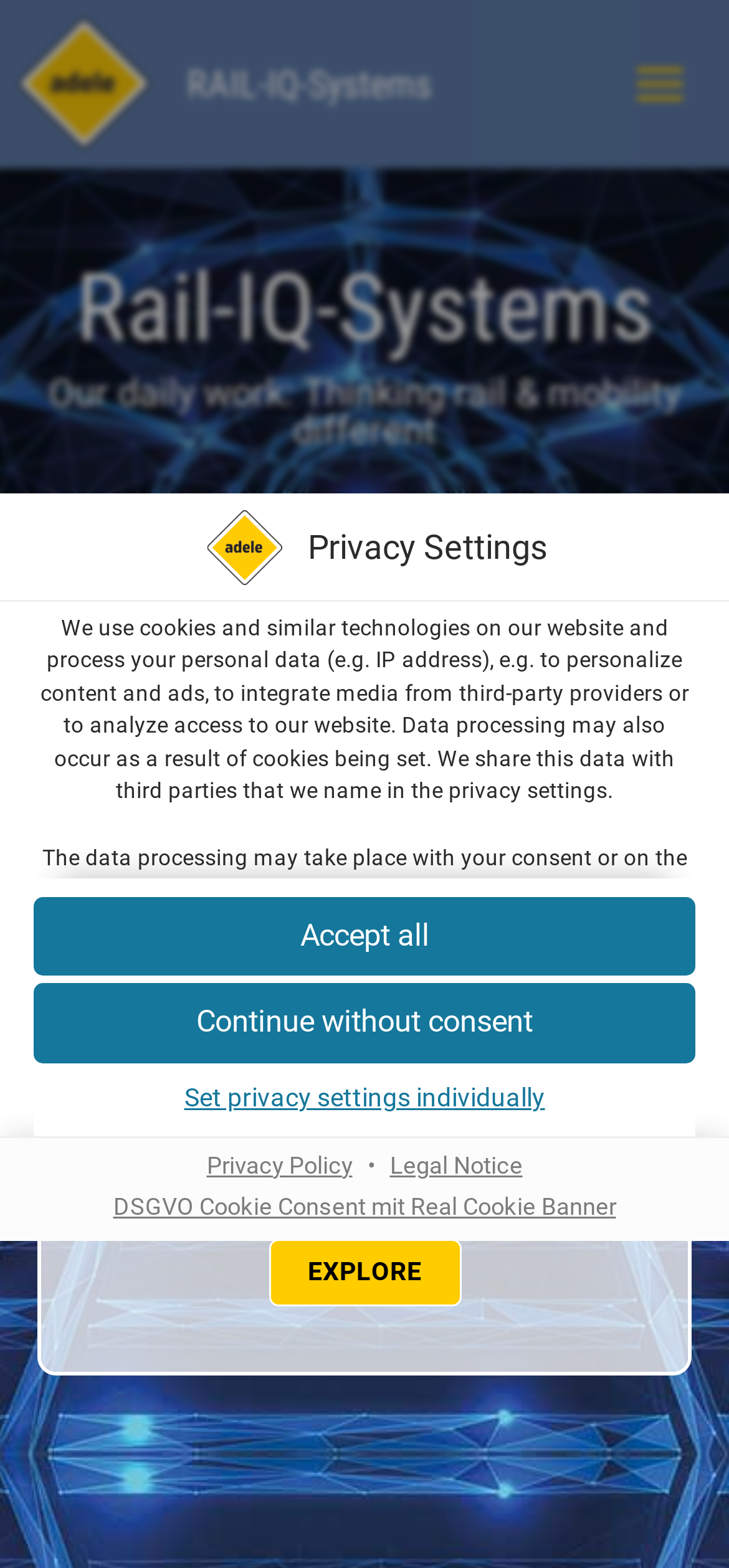Look at the image and give a detailed response to the following question: What type of data is processed on the website?

According to the privacy settings section, the website processes personal data, including IP addresses, and shares this data with third parties. This suggests that the website collects and uses personal data for various purposes, including personalizing content and ads.